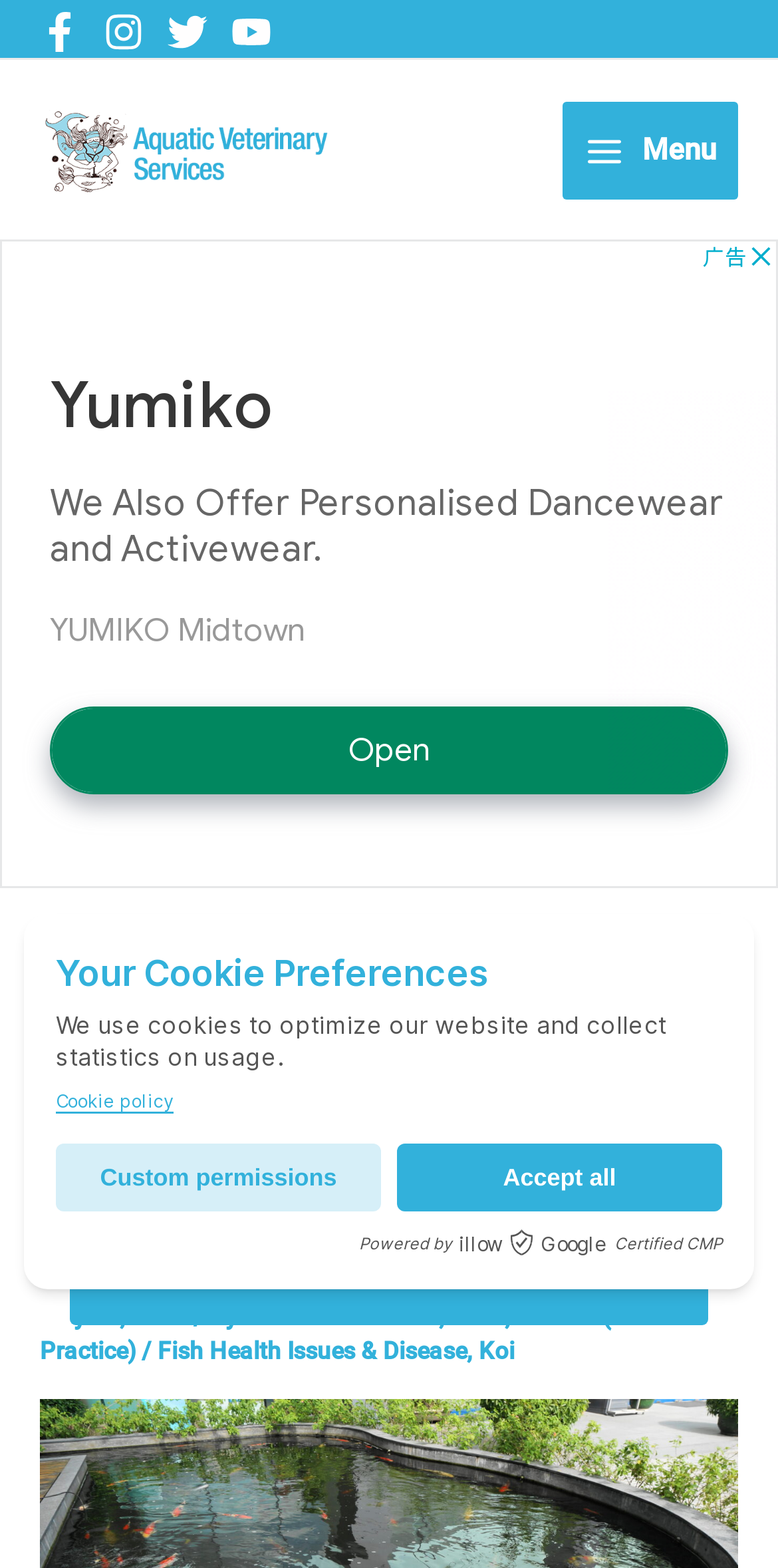Determine the bounding box coordinates of the target area to click to execute the following instruction: "Read article about Carp Edema Virus."

[0.051, 0.635, 0.949, 0.81]